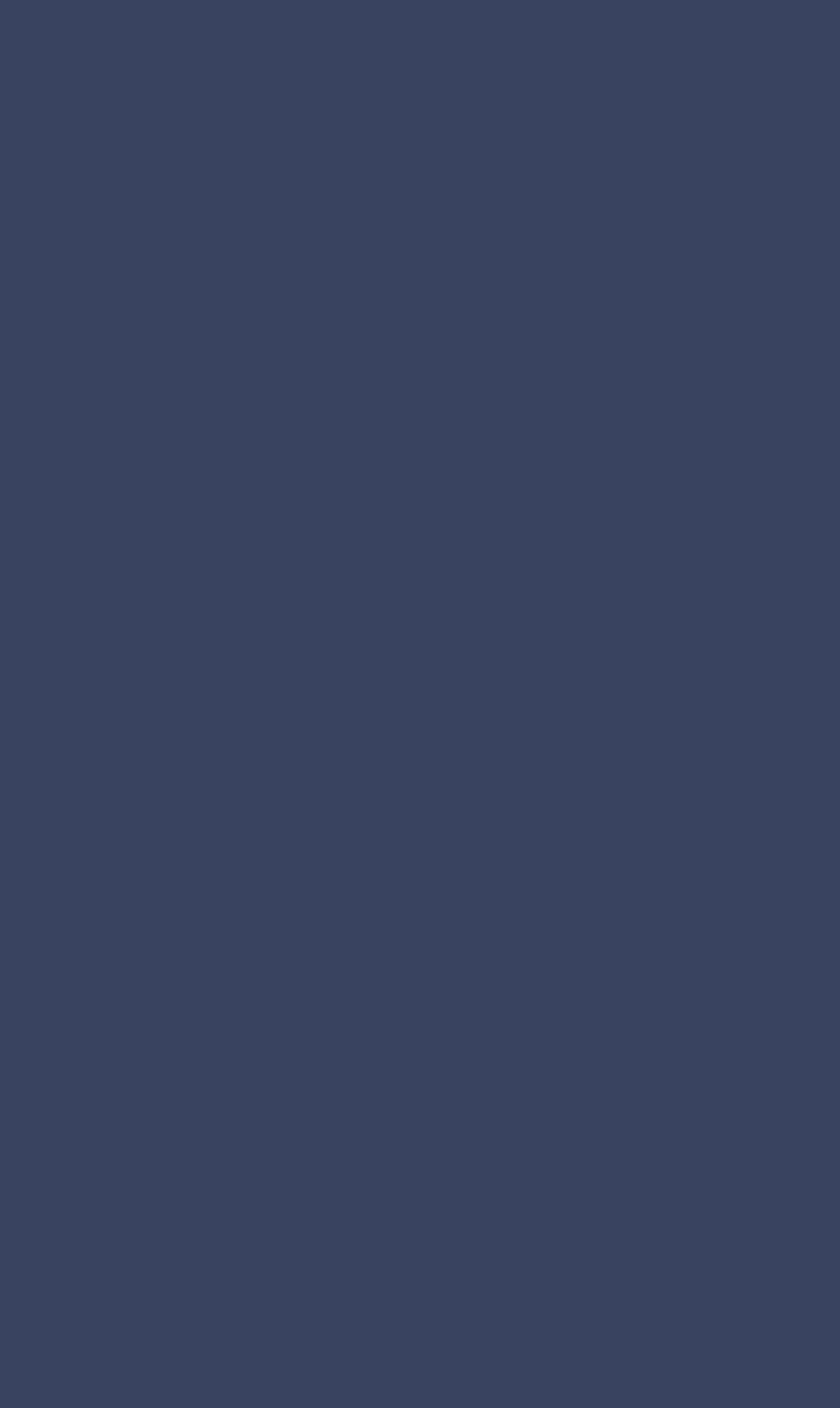Locate the bounding box coordinates of the element to click to perform the following action: 'Contact sales'. The coordinates should be given as four float values between 0 and 1, in the form of [left, top, right, bottom].

[0.05, 0.525, 0.376, 0.551]